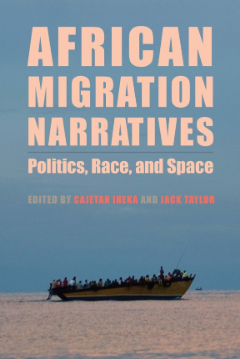How many editors are credited for the book?
Could you answer the question with a detailed and thorough explanation?

The book is edited by two individuals, Cajetan Iheka and Jack Taylor, as mentioned in the caption. Their names are provided as the editors of the book 'African Migration Narratives: Politics, Race, and Space'.